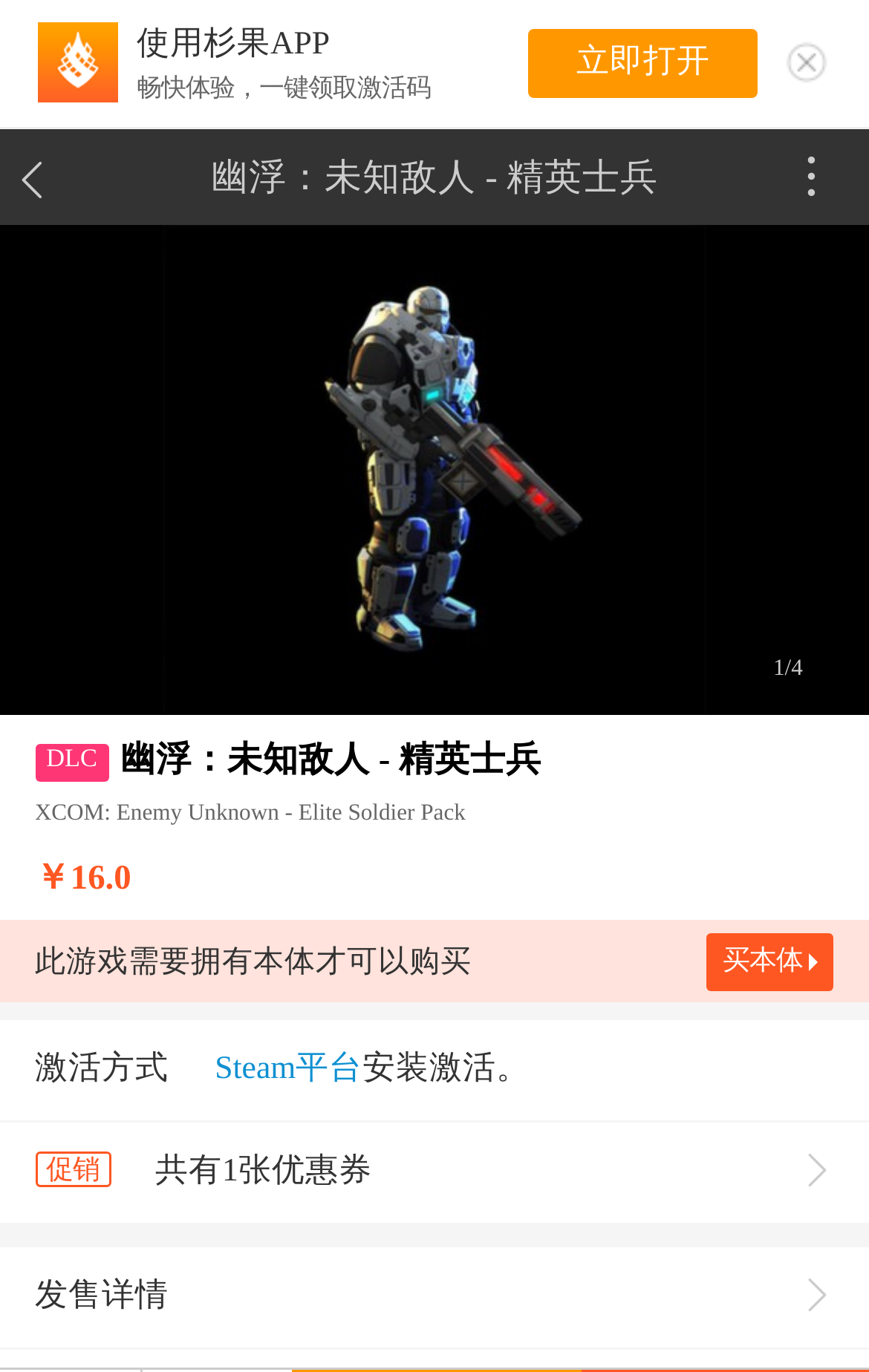Provide a one-word or short-phrase response to the question:
What is the activation method?

Steam平台